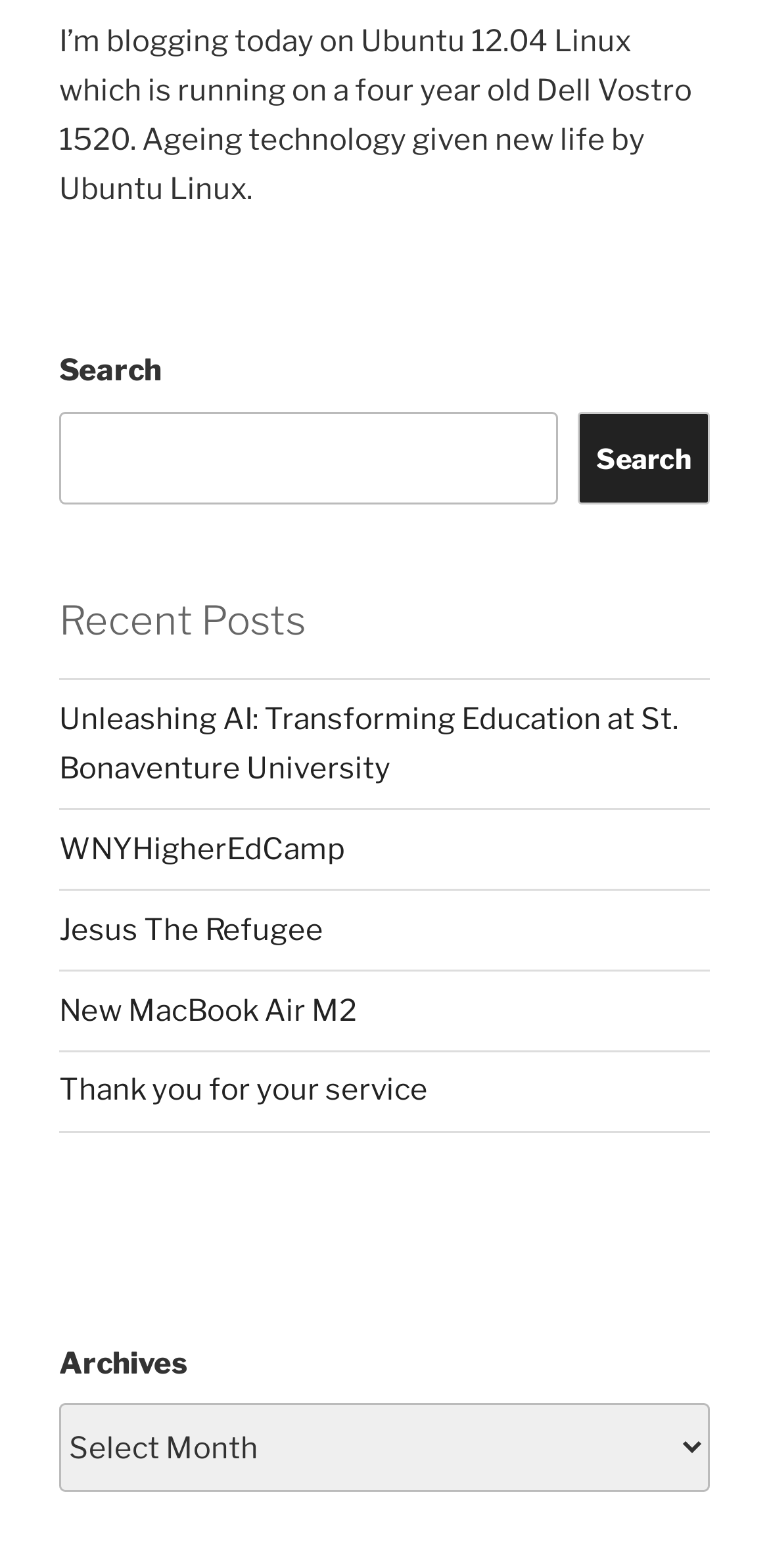Find the bounding box coordinates of the element to click in order to complete this instruction: "search for something". The bounding box coordinates must be four float numbers between 0 and 1, denoted as [left, top, right, bottom].

[0.077, 0.262, 0.724, 0.322]